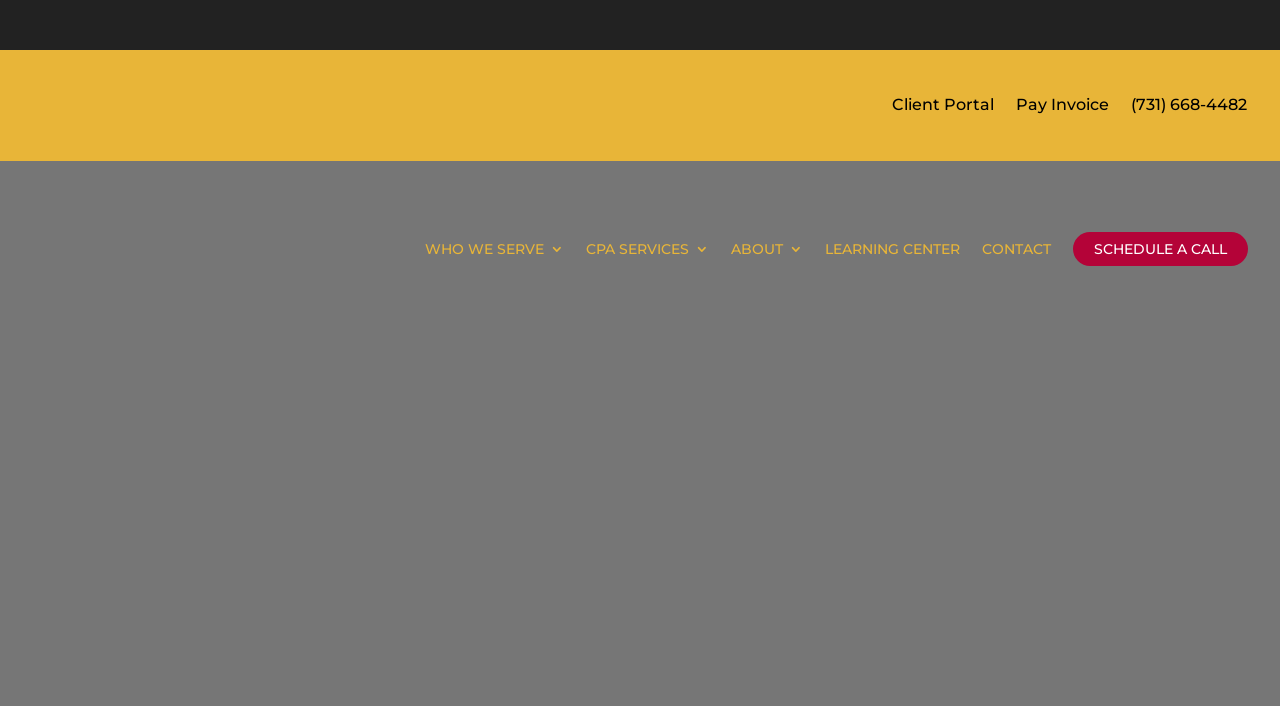What is the company's phone number?
Please provide a single word or phrase based on the screenshot.

(731) 668-4482